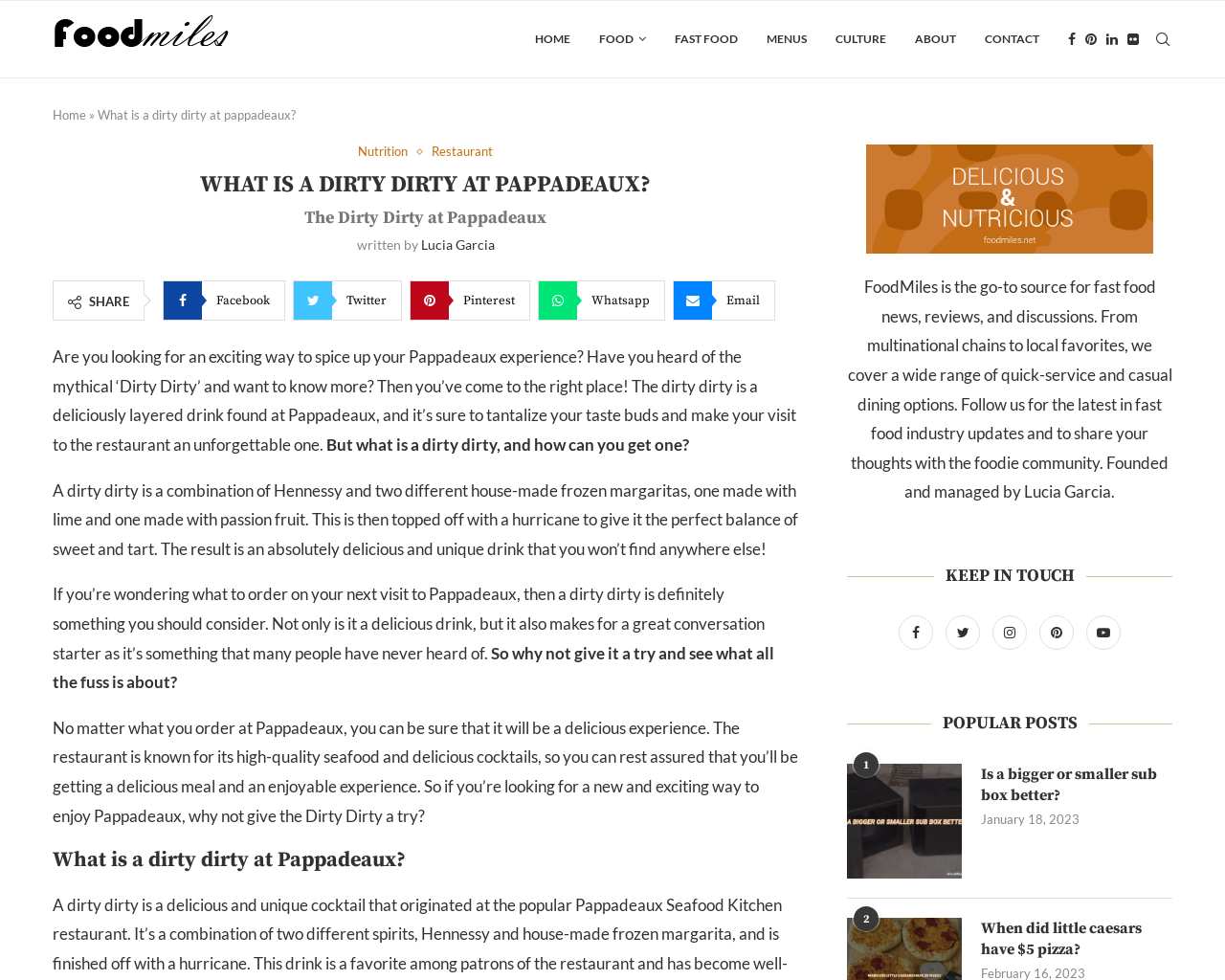Using the description "Fast Food", predict the bounding box of the relevant HTML element.

[0.551, 0.001, 0.602, 0.079]